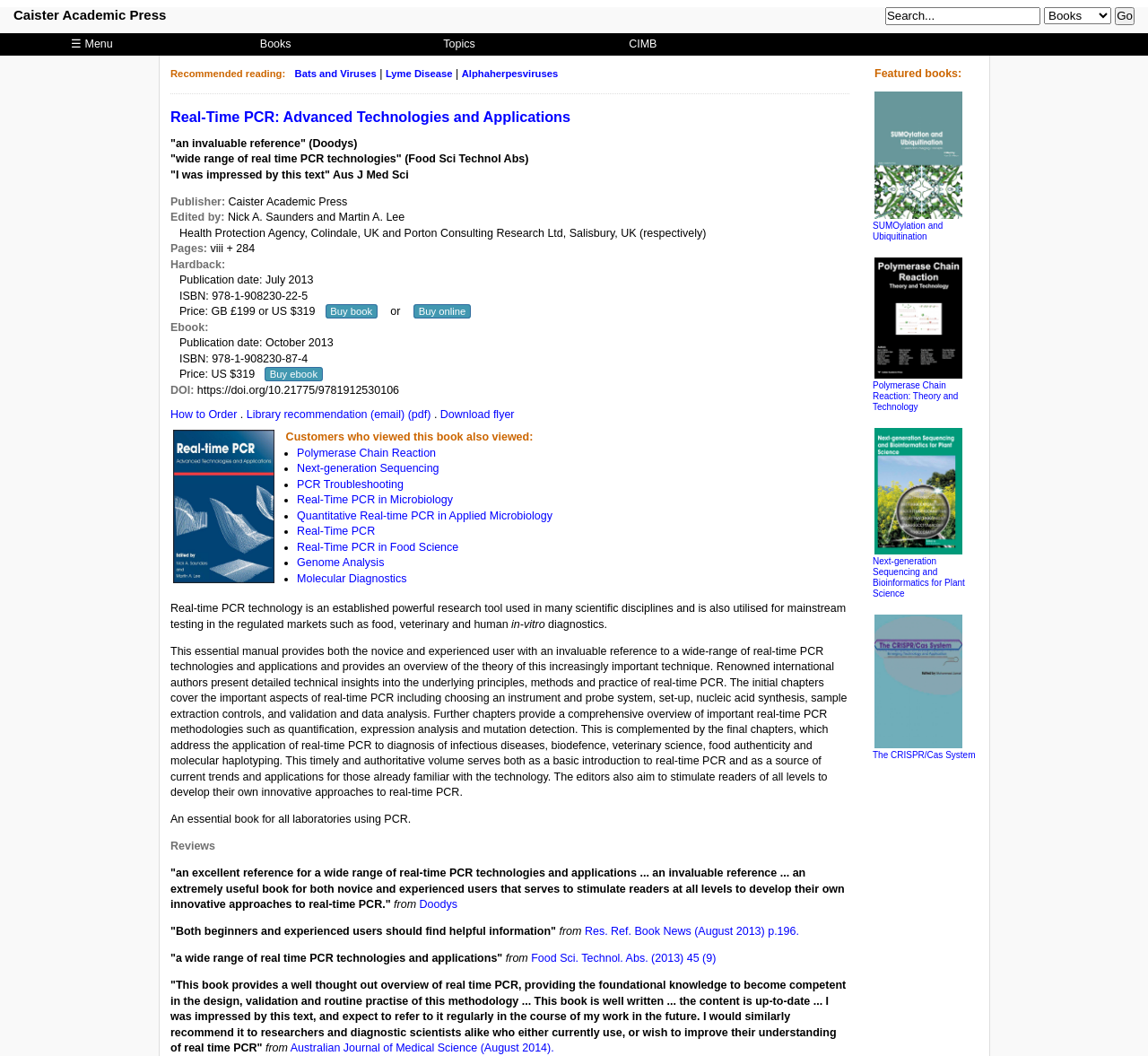Detail the various sections and features present on the webpage.

This webpage is about a book titled "Real-Time PCR: Advanced Technologies and Applications". At the top, there is a search bar with a "Search..." placeholder text and a "Go" button next to it. Below the search bar, there are several navigation links, including "☰ Menu", "Books", "Topics", and "CIMB".

The main content of the webpage is divided into several sections. The first section displays the book title and a brief description, which is also the meta description. Below the title, there are several quotes from reviews, including "an invaluable reference" and "wide range of real time PCR technologies".

The next section provides detailed information about the book, including the publisher, editors, number of pages, publication date, ISBN, and price. There are also links to buy the book or ebook, as well as a DOI link.

Following this section, there are several links to related resources, including "How to Order", "Library recommendation (email)", and "Download flyer". There is also a link to a "Real-Time PCR book" with an accompanying image.

The webpage then displays a section titled "Customers who viewed this book also viewed:", which lists several related books with links to their pages. These books include "Polymerase Chain Reaction", "Next-generation Sequencing", and "PCR Troubleshooting", among others.

Finally, there is a long description of the book, which provides an overview of its contents and target audience. The description is followed by several more quotes from reviews, including "an essential book for all laboratories using PCR".